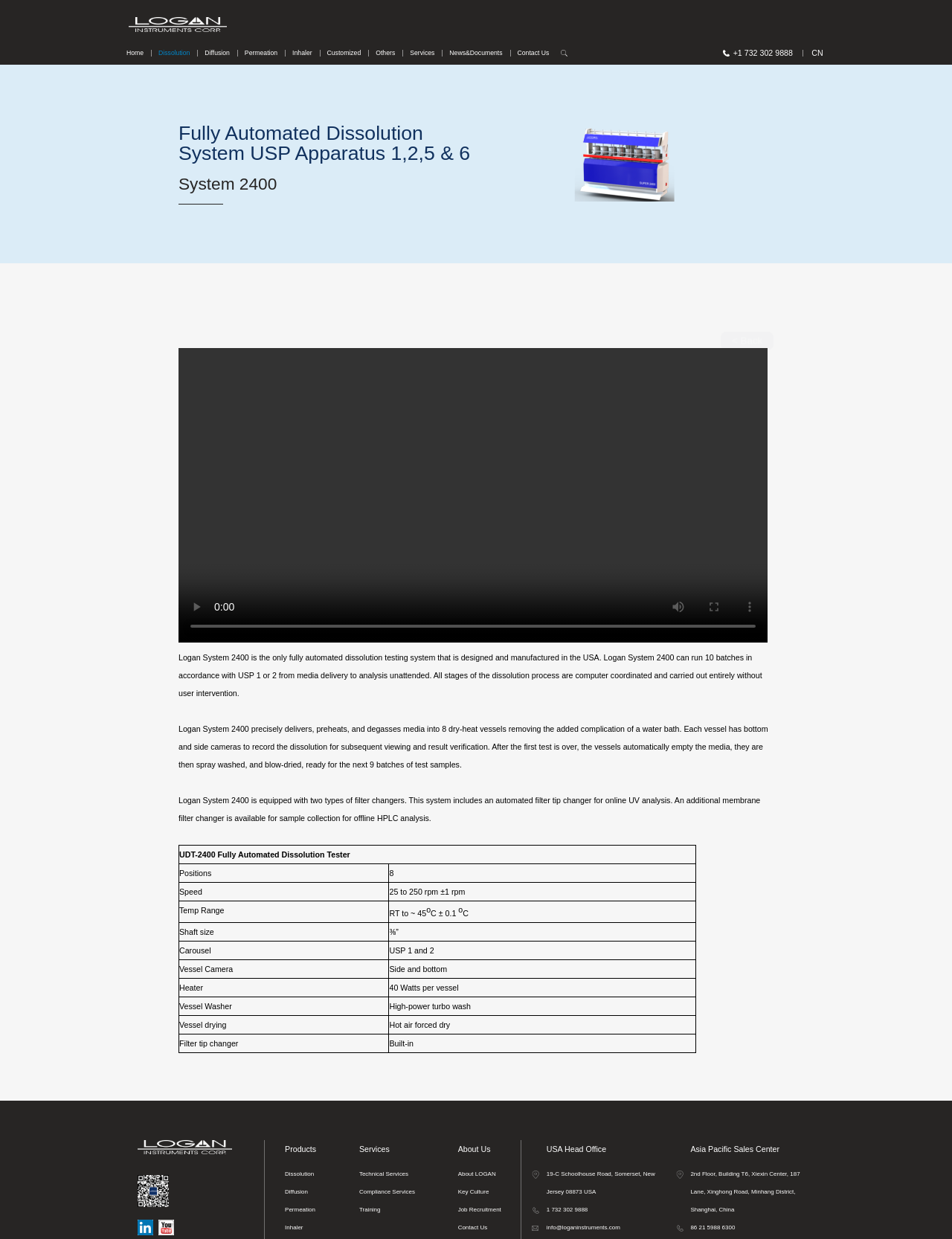Determine the coordinates of the bounding box for the clickable area needed to execute this instruction: "Call +1 732 302 9888".

[0.76, 0.037, 0.833, 0.049]